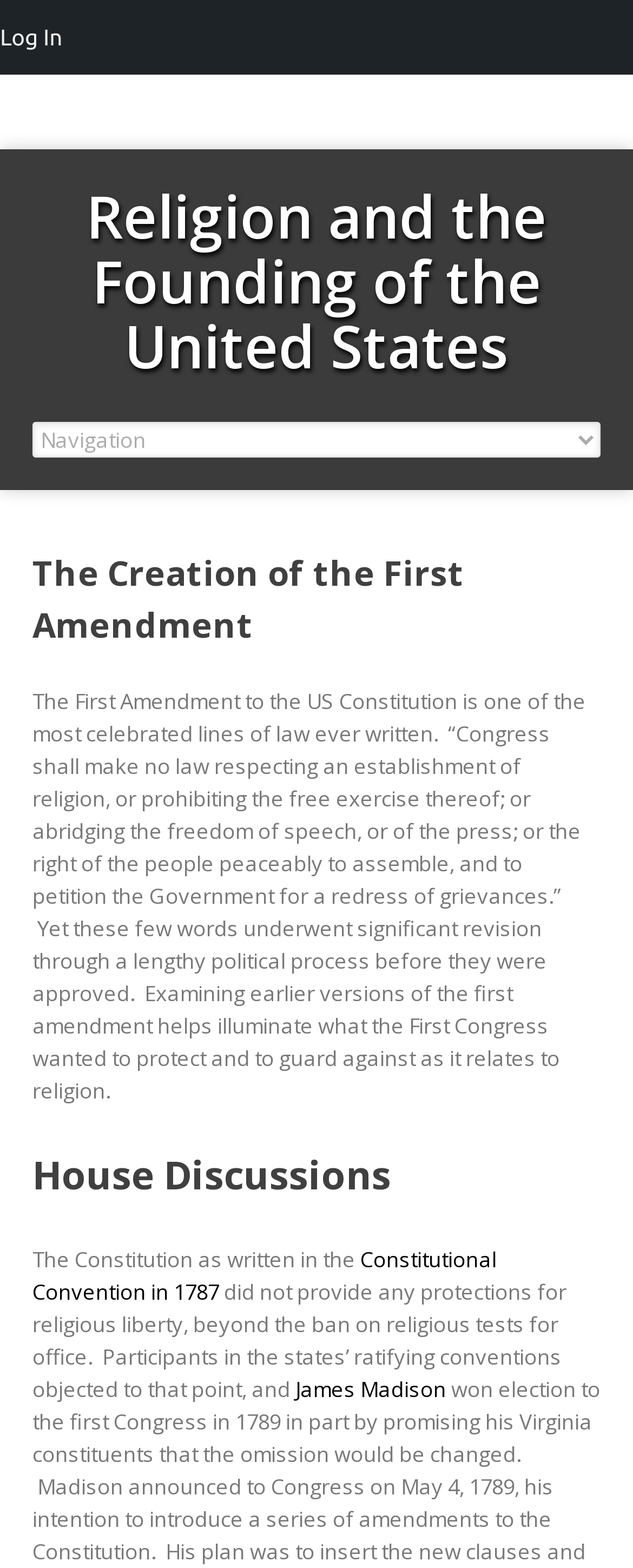What is the subtopic discussed after the introduction?
Answer briefly with a single word or phrase based on the image.

House Discussions